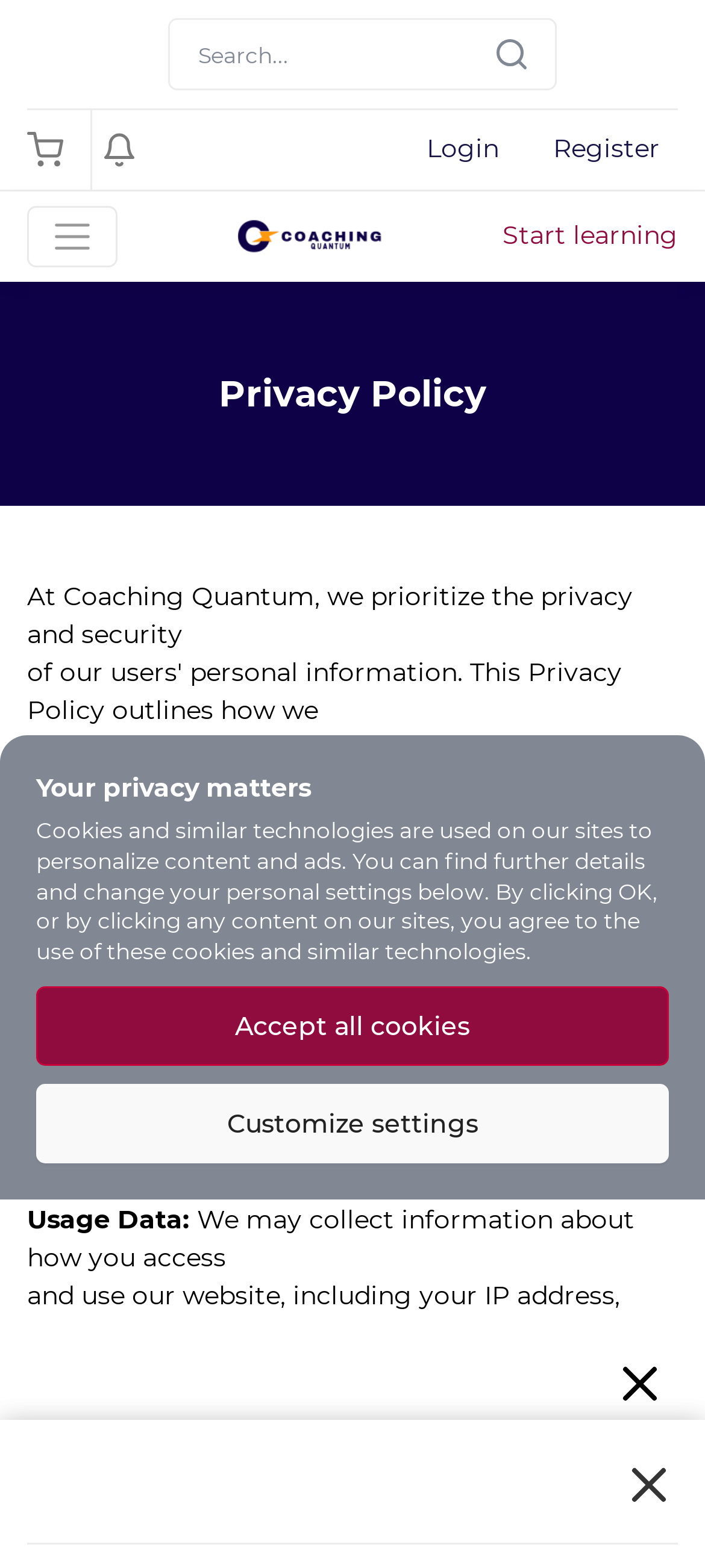Determine the bounding box coordinates of the clickable element necessary to fulfill the instruction: "Search for something". Provide the coordinates as four float numbers within the 0 to 1 range, i.e., [left, top, right, bottom].

[0.237, 0.012, 0.788, 0.058]